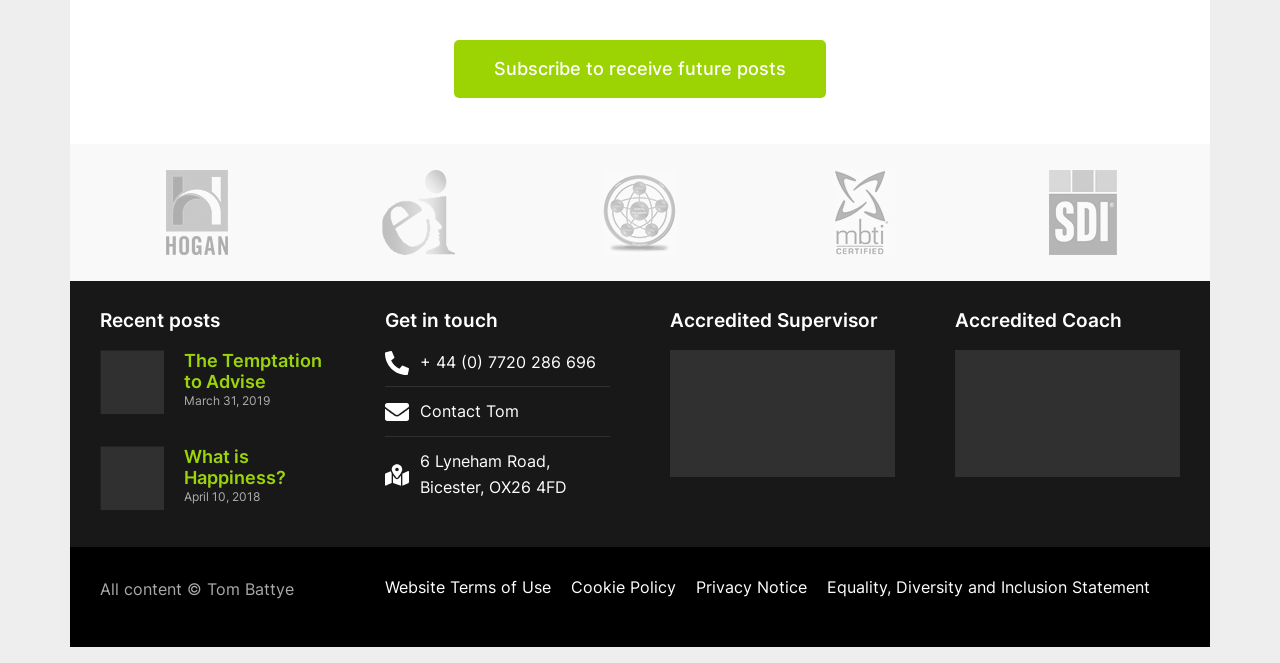What is the copyright notice at the bottom of the page?
Using the image, respond with a single word or phrase.

All content © Tom Battye